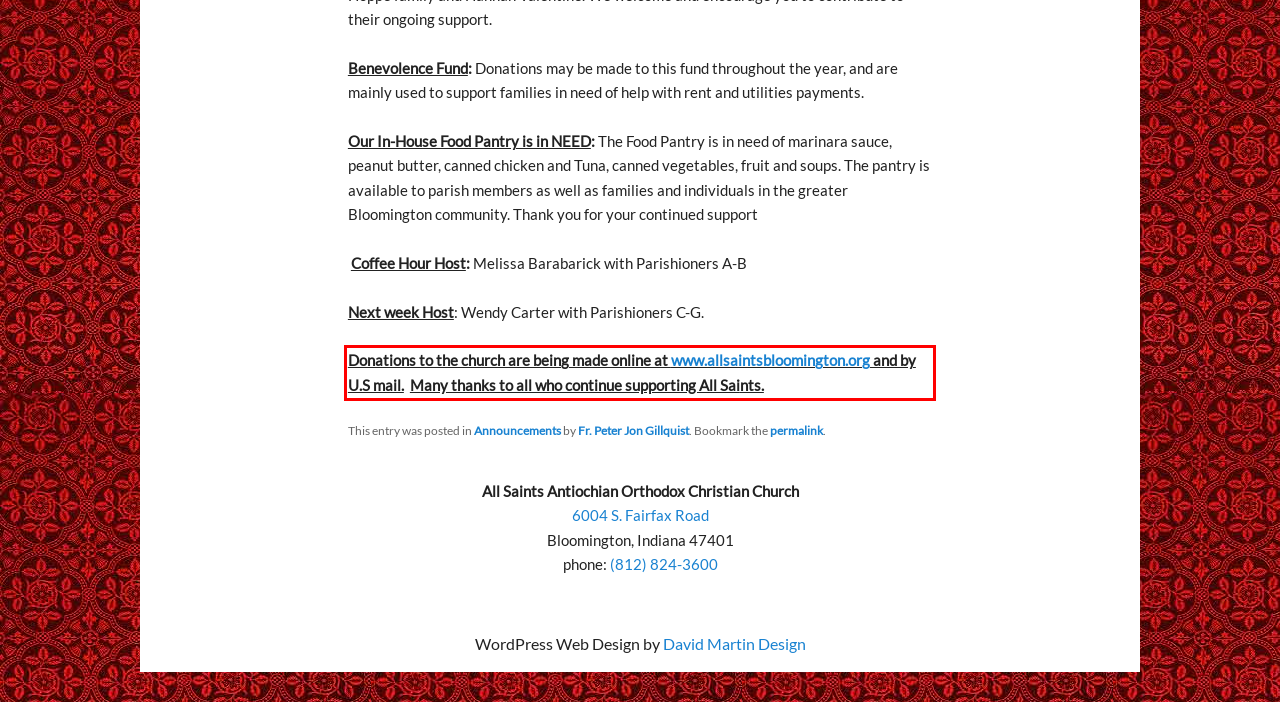You are given a webpage screenshot with a red bounding box around a UI element. Extract and generate the text inside this red bounding box.

Donations to the church are being made online at www.allsaintsbloomington.org and by U.S mail. Many thanks to all who continue supporting All Saints.